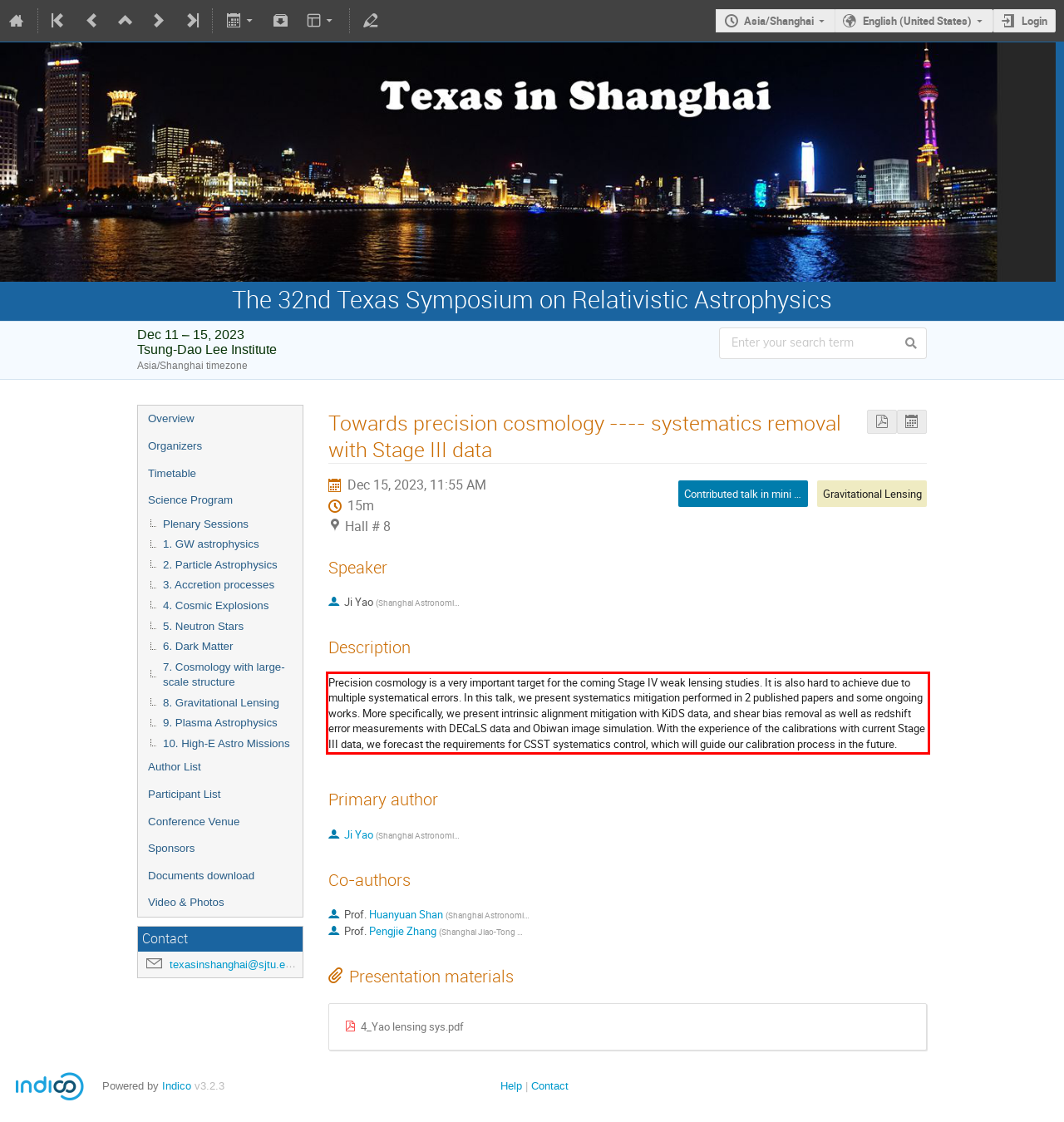Using the provided screenshot of a webpage, recognize and generate the text found within the red rectangle bounding box.

Precision cosmology is a very important target for the coming Stage IV weak lensing studies. It is also hard to achieve due to multiple systematical errors. In this talk, we present systematics mitigation performed in 2 published papers and some ongoing works. More specifically, we present intrinsic alignment mitigation with KiDS data, and shear bias removal as well as redshift error measurements with DECaLS data and Obiwan image simulation. With the experience of the calibrations with current Stage III data, we forecast the requirements for CSST systematics control, which will guide our calibration process in the future.